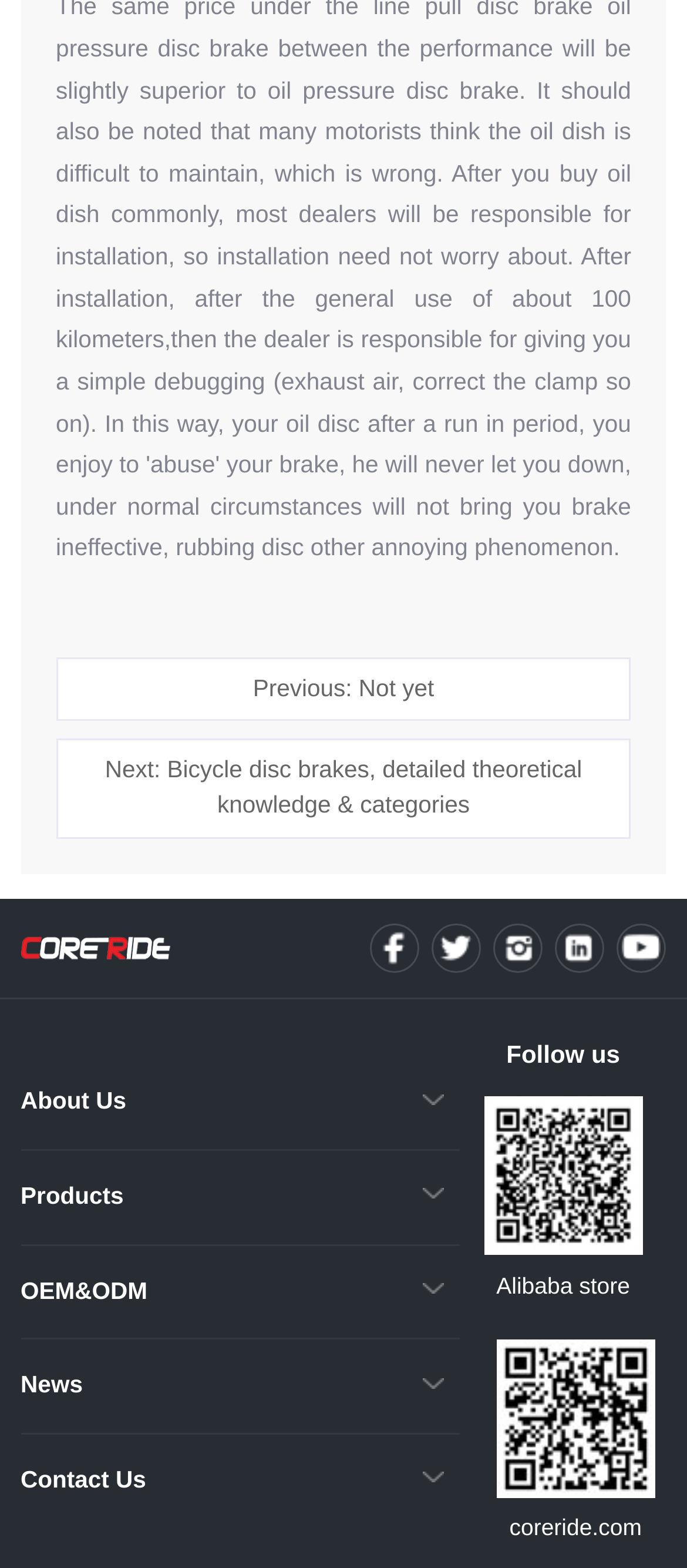Please find the bounding box coordinates of the section that needs to be clicked to achieve this instruction: "Click on the 'logo' link".

[0.03, 0.595, 0.249, 0.614]